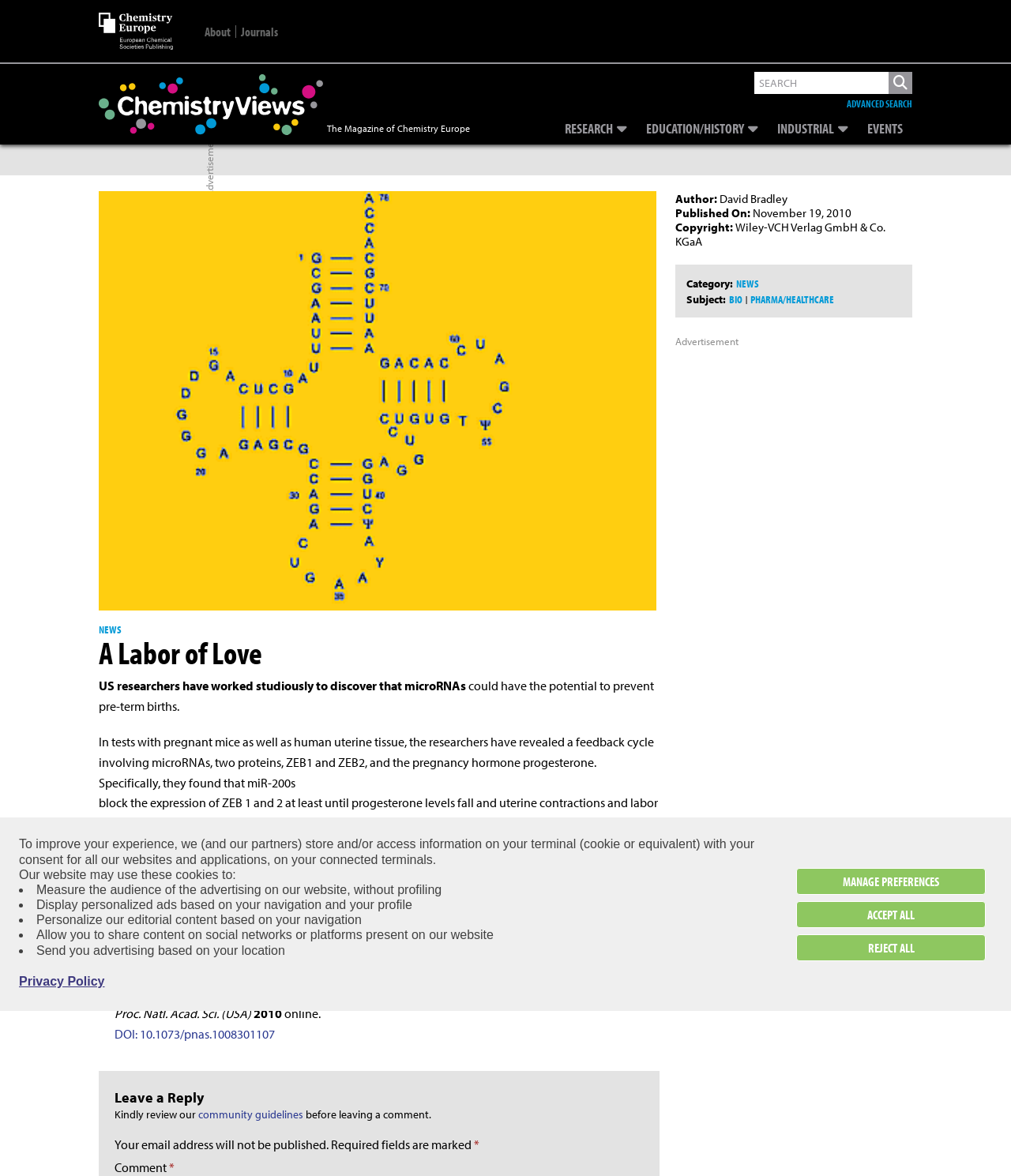Please answer the following question using a single word or phrase: 
Who is the author of the article?

David Bradley